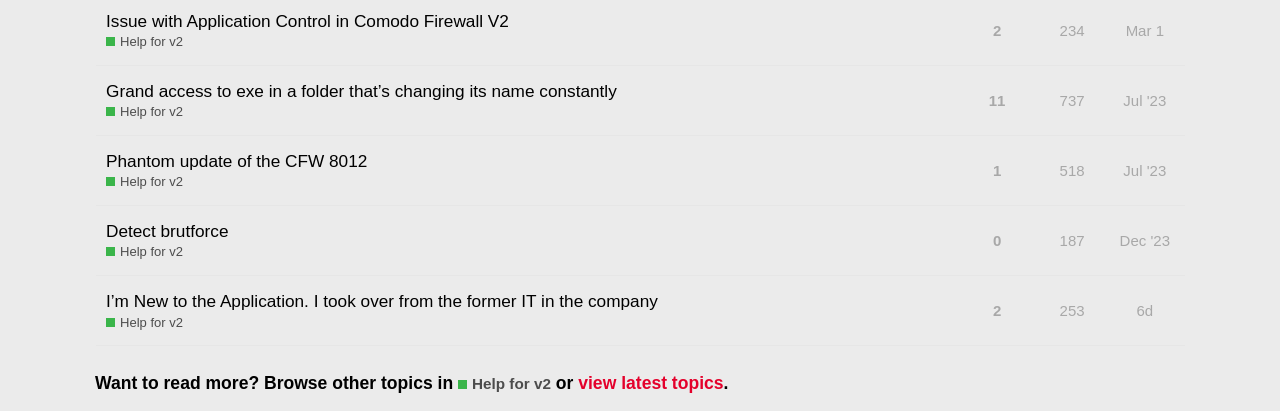How many topics are listed on this page?
Based on the content of the image, thoroughly explain and answer the question.

I counted the number of rows in the grid, each representing a topic, and found 4 topics listed on this page.